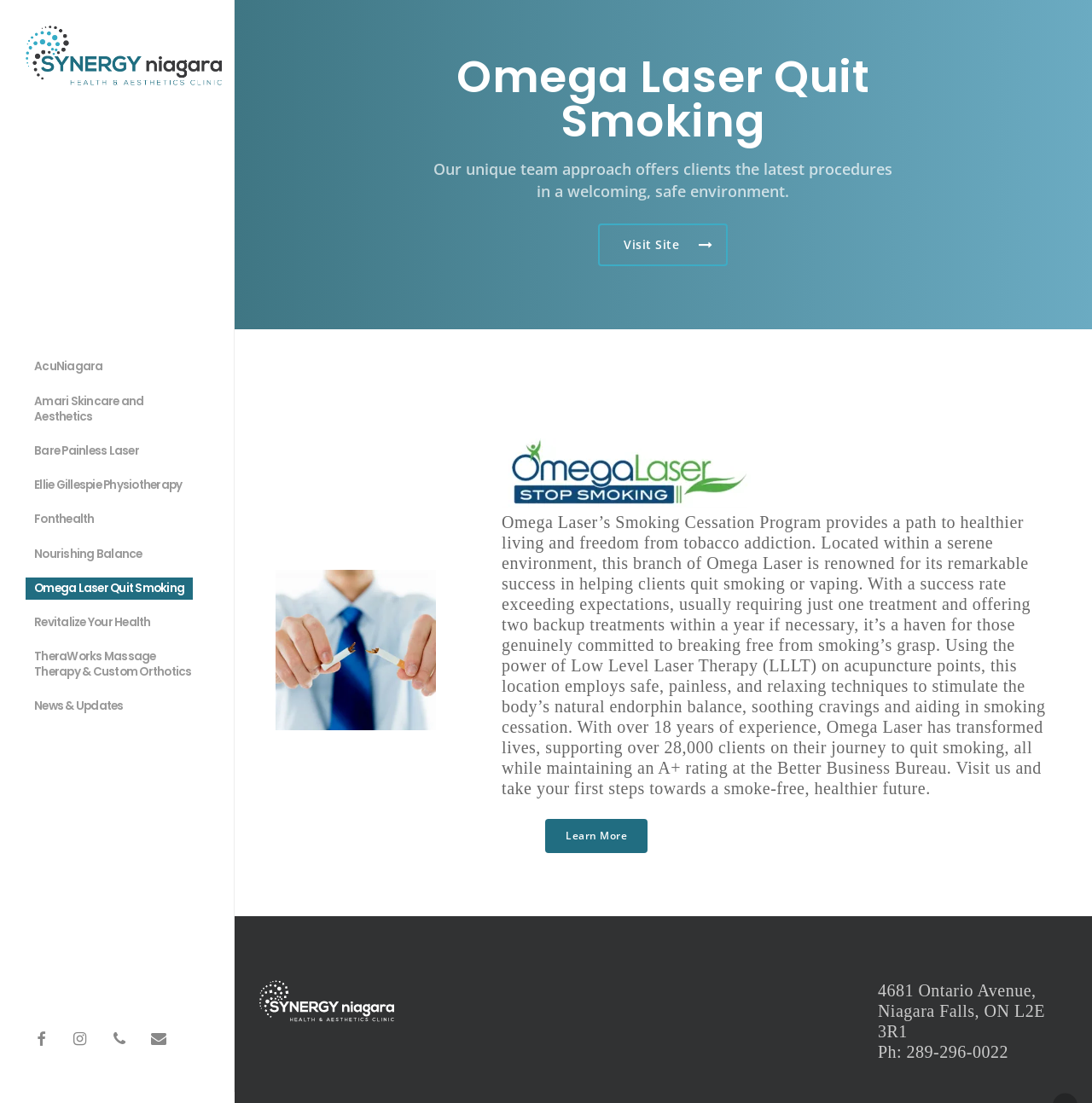Please provide a detailed answer to the question below based on the screenshot: 
What is the phone number of Omega Laser Quit Smoking?

The phone number is obtained from the link element with the text '289-296-0022' at the bottom of the page.